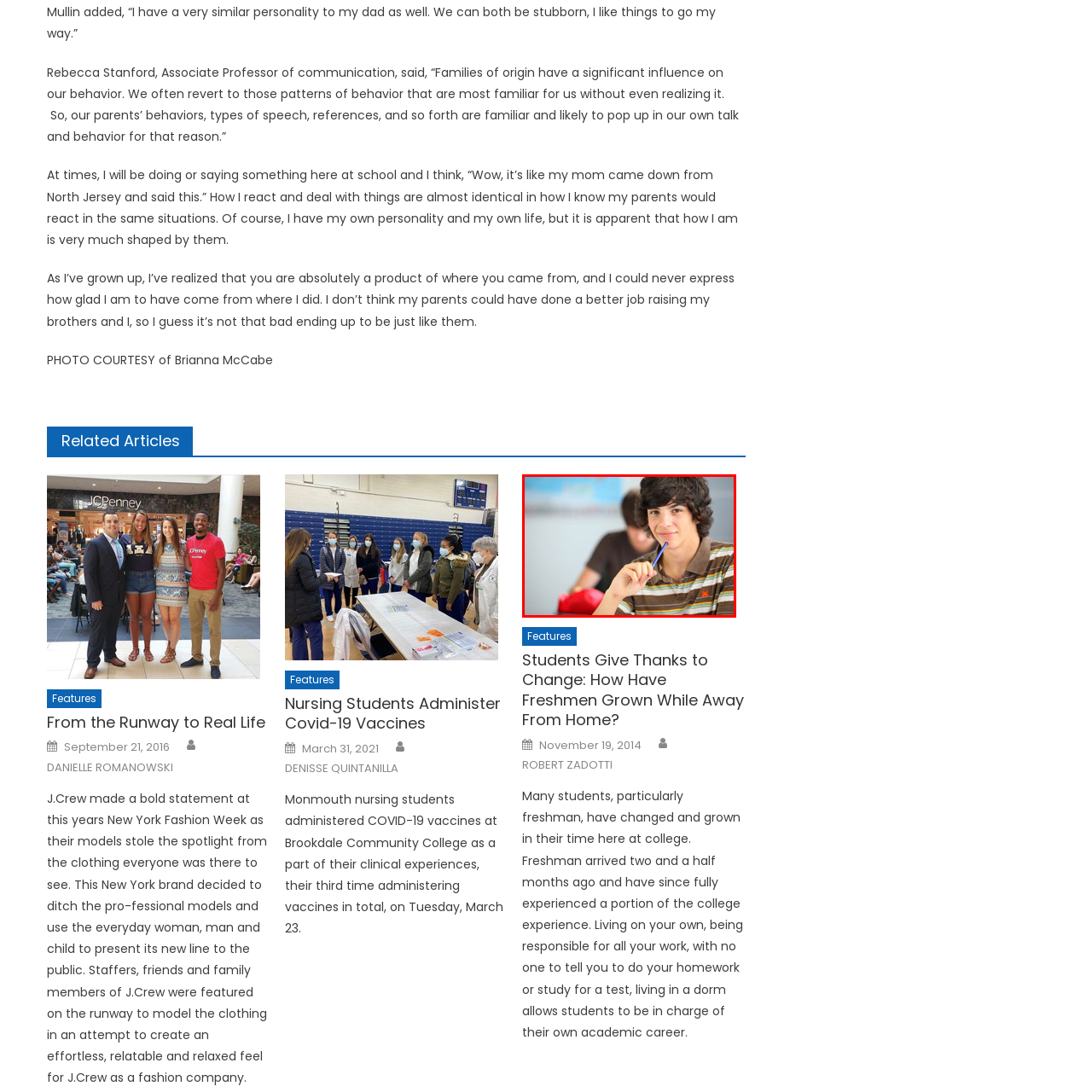How many students are visible in the background?
Look at the image surrounded by the red border and respond with a one-word or short-phrase answer based on your observation.

One